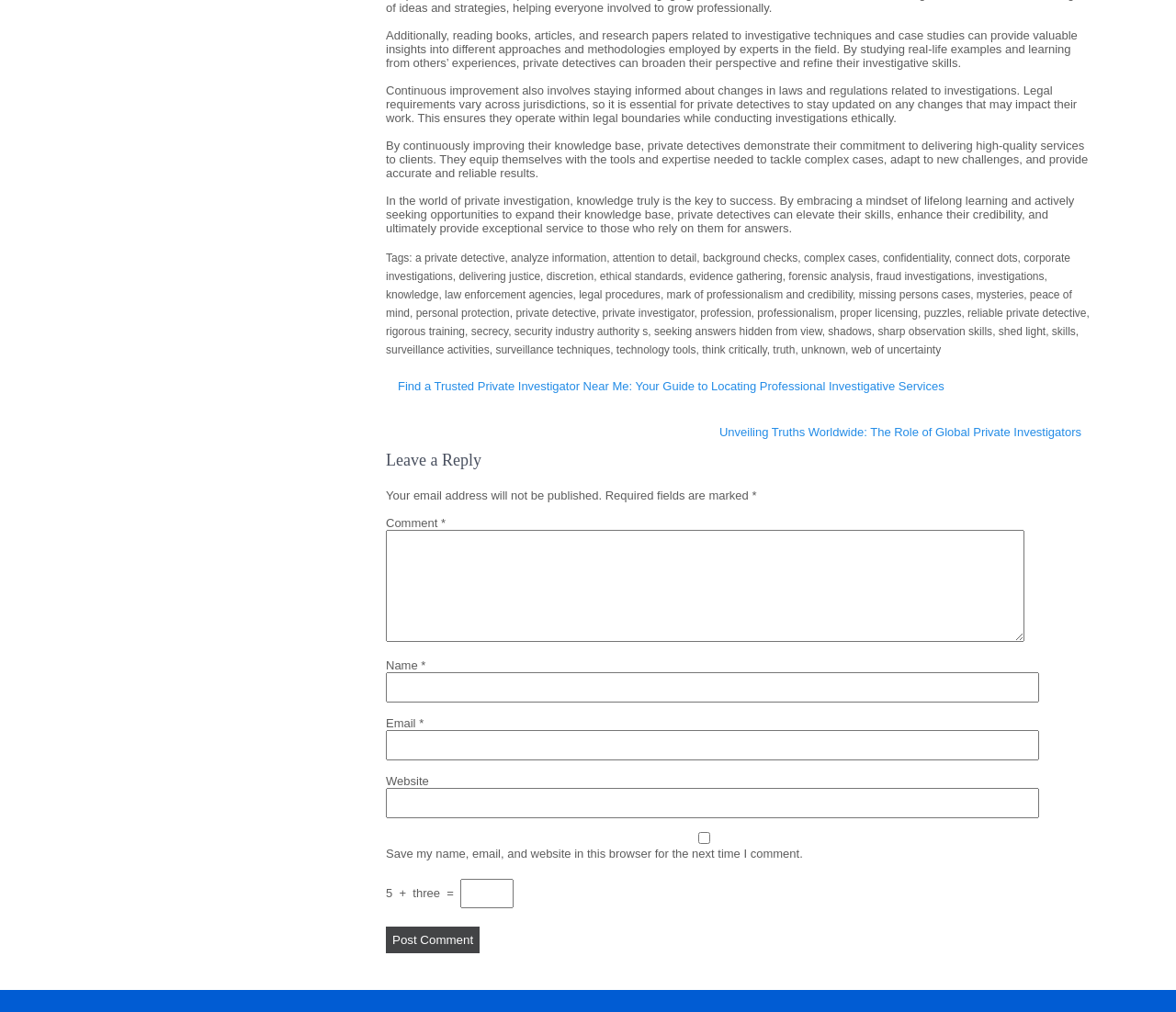Determine the bounding box coordinates of the element's region needed to click to follow the instruction: "Type your name in the 'Name' text box". Provide these coordinates as four float numbers between 0 and 1, formatted as [left, top, right, bottom].

[0.328, 0.664, 0.884, 0.694]